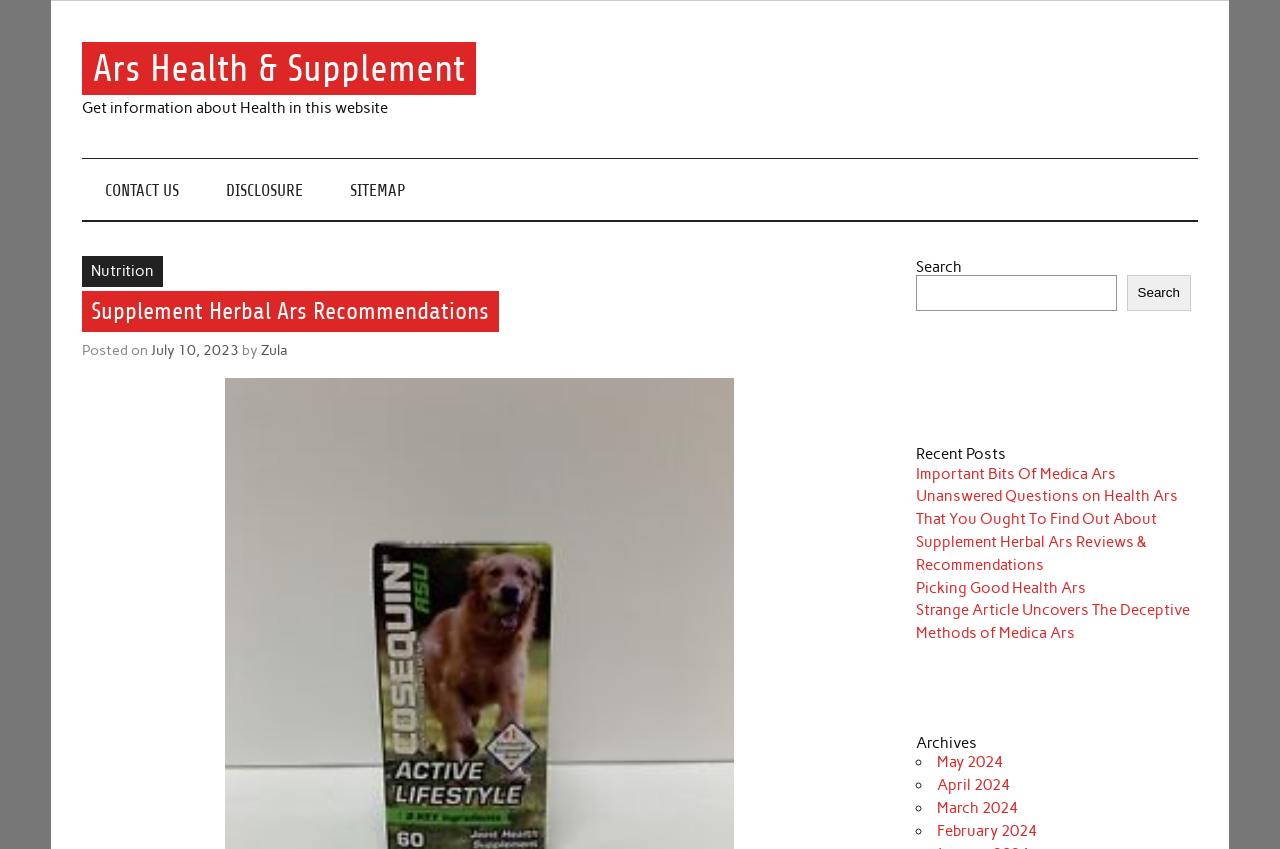Based on the element description, predict the bounding box coordinates (top-left x, top-left y, bottom-right x, bottom-right y) for the UI element in the screenshot: Ars Health & Supplement

[0.073, 0.057, 0.363, 0.105]